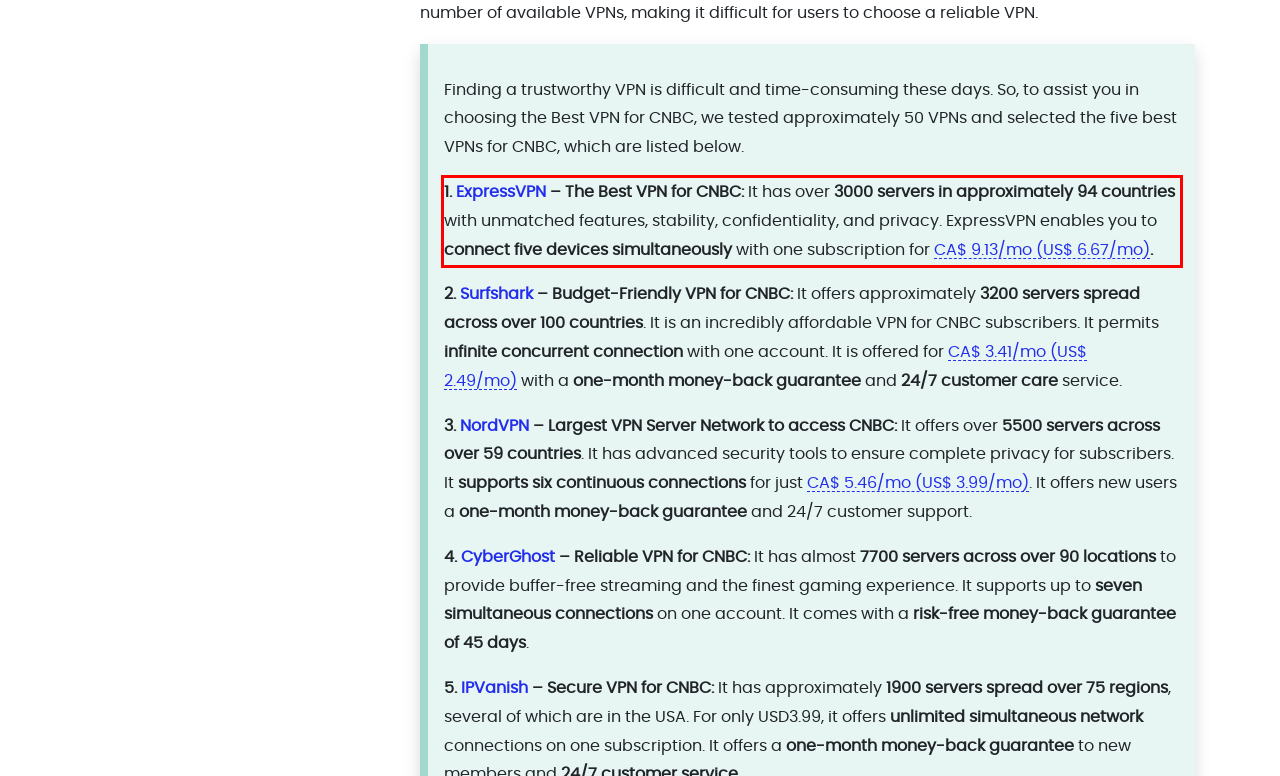Please recognize and transcribe the text located inside the red bounding box in the webpage image.

1. ExpressVPN – The Best VPN for CNBC: It has over 3000 servers in approximately 94 countries with unmatched features, stability, confidentiality, and privacy. ExpressVPN enables you to connect five devices simultaneously with one subscription for CA$ 9.13/mo (US$ 6.67/mo).